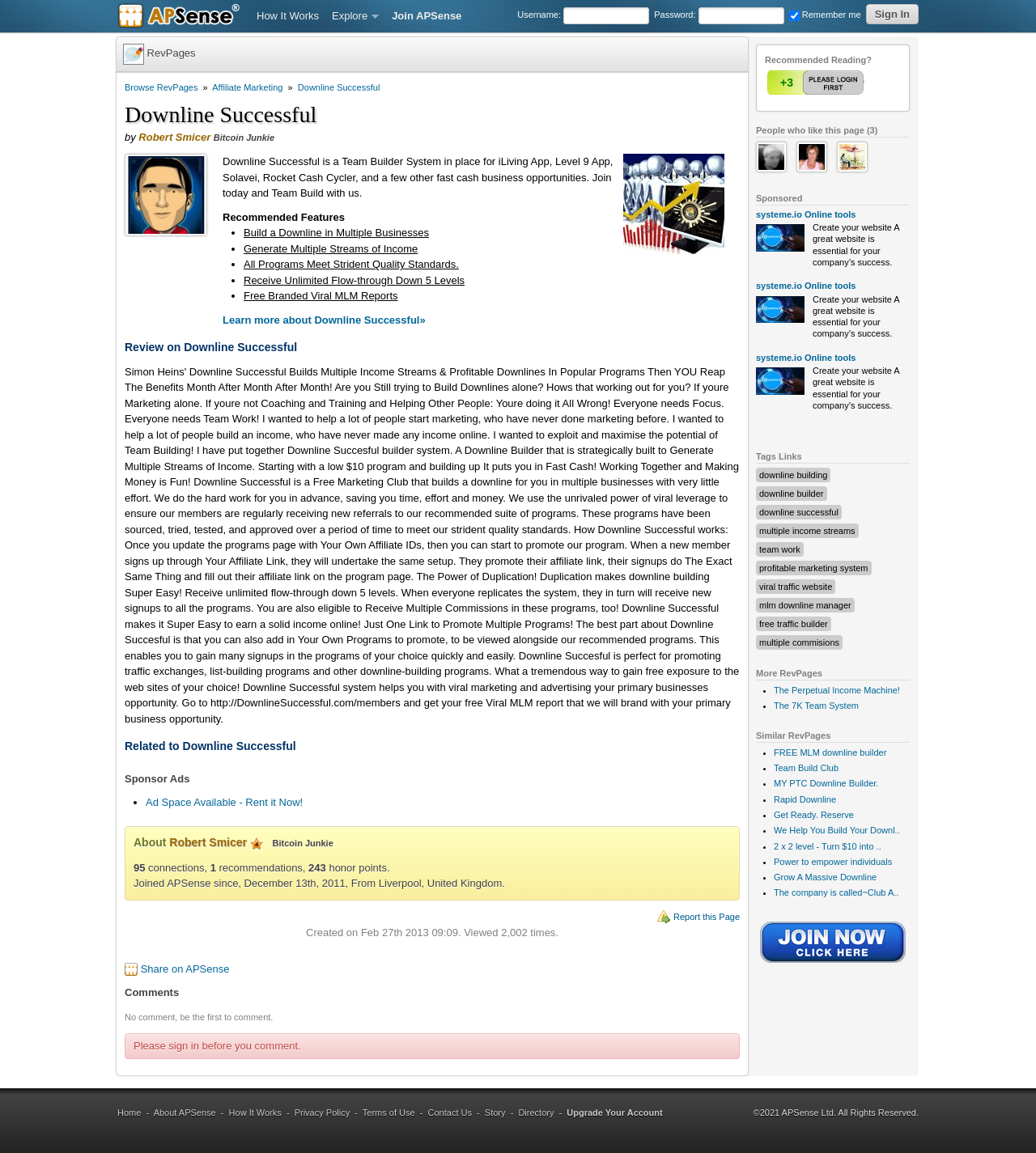Please determine the bounding box coordinates of the element's region to click in order to carry out the following instruction: "Sign in". The coordinates should be four float numbers between 0 and 1, i.e., [left, top, right, bottom].

[0.836, 0.004, 0.887, 0.021]